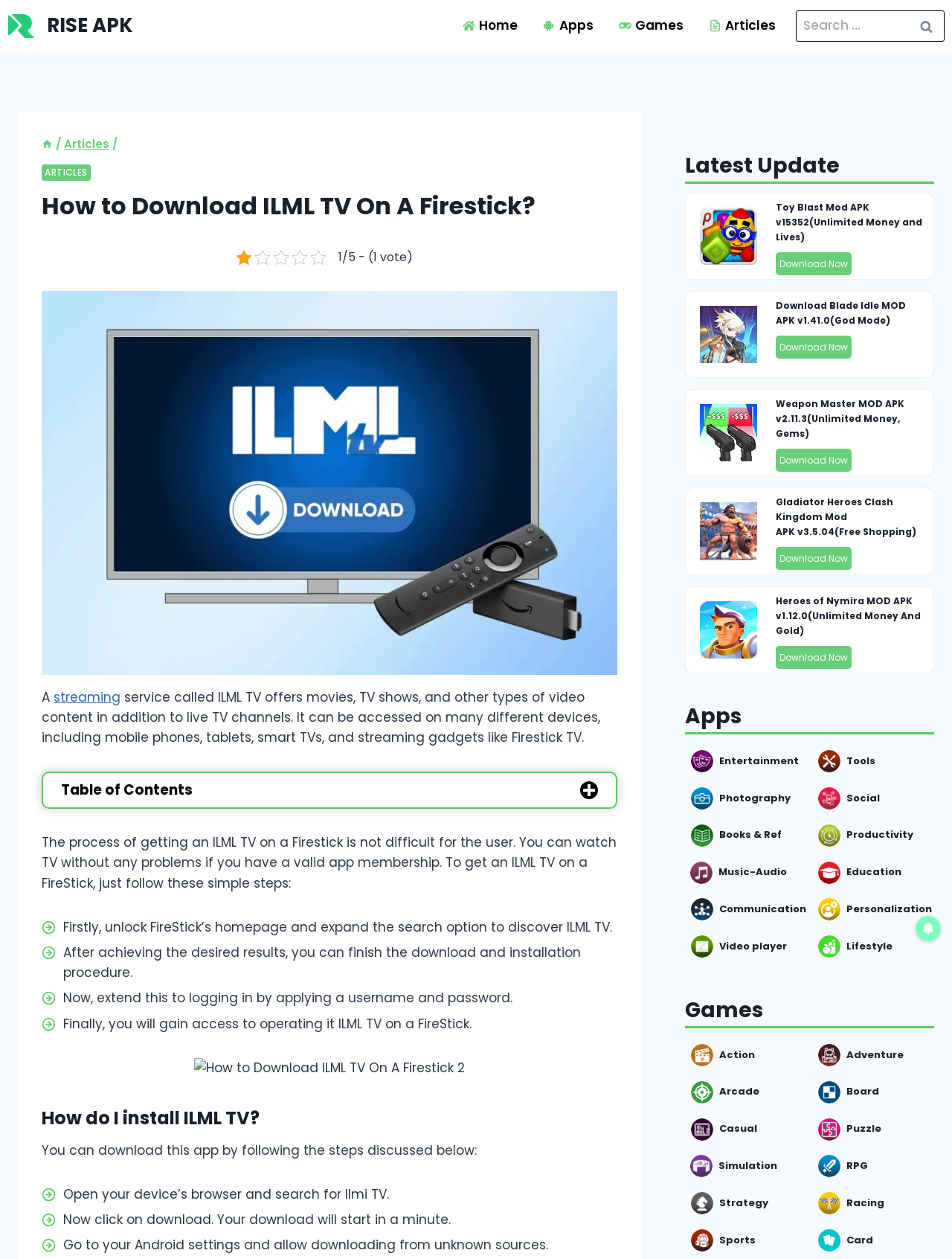Identify the bounding box coordinates of the clickable region necessary to fulfill the following instruction: "Search for something". The bounding box coordinates should be four float numbers between 0 and 1, i.e., [left, top, right, bottom].

[0.836, 0.008, 0.992, 0.033]